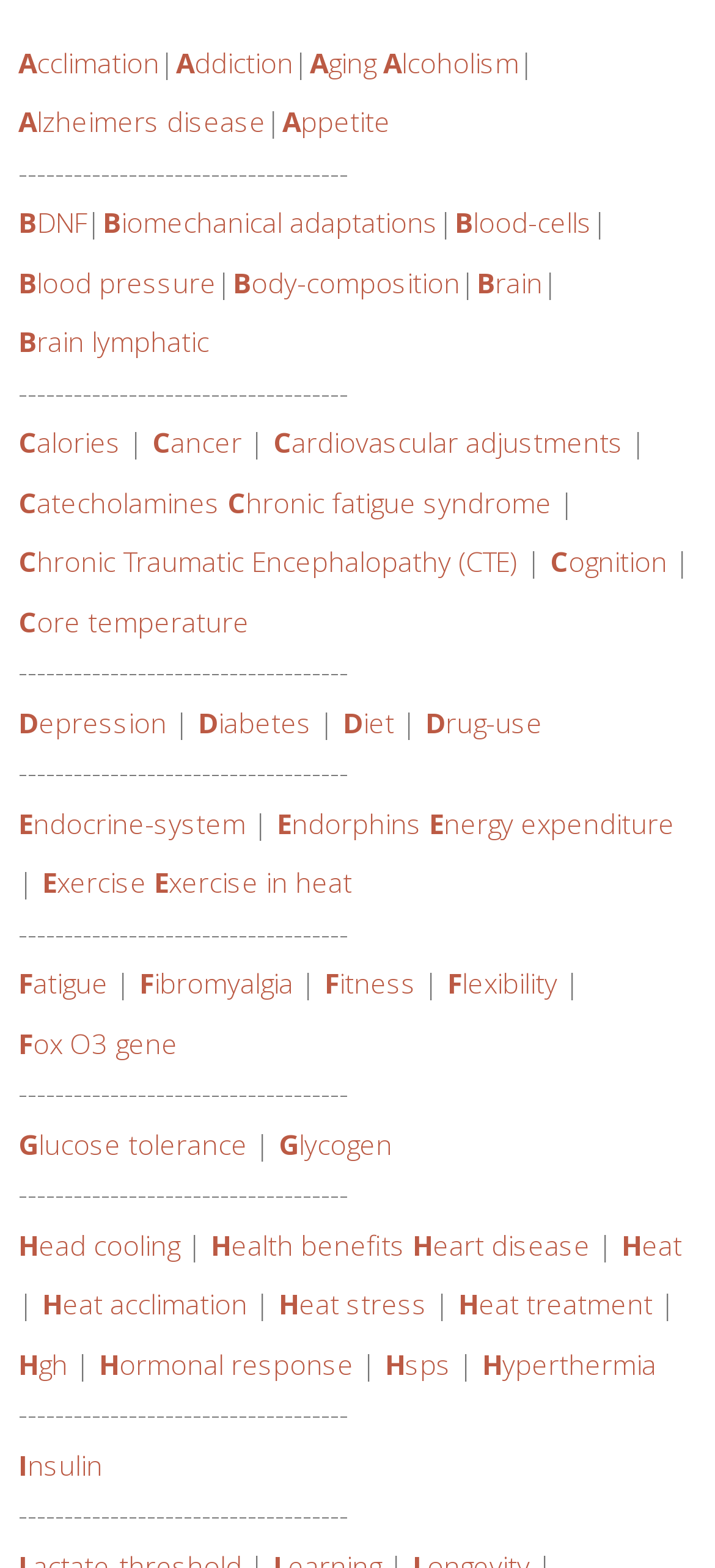What is the first topic listed?
Please provide a comprehensive answer based on the information in the image.

The first topic listed is 'Acclimation' which is a link located at the top left of the webpage with a bounding box of [0.026, 0.021, 0.223, 0.059].